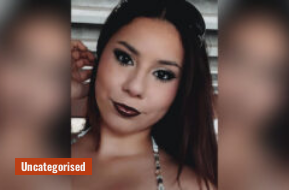What is the label accompanying the image? Analyze the screenshot and reply with just one word or a short phrase.

Uncategorised